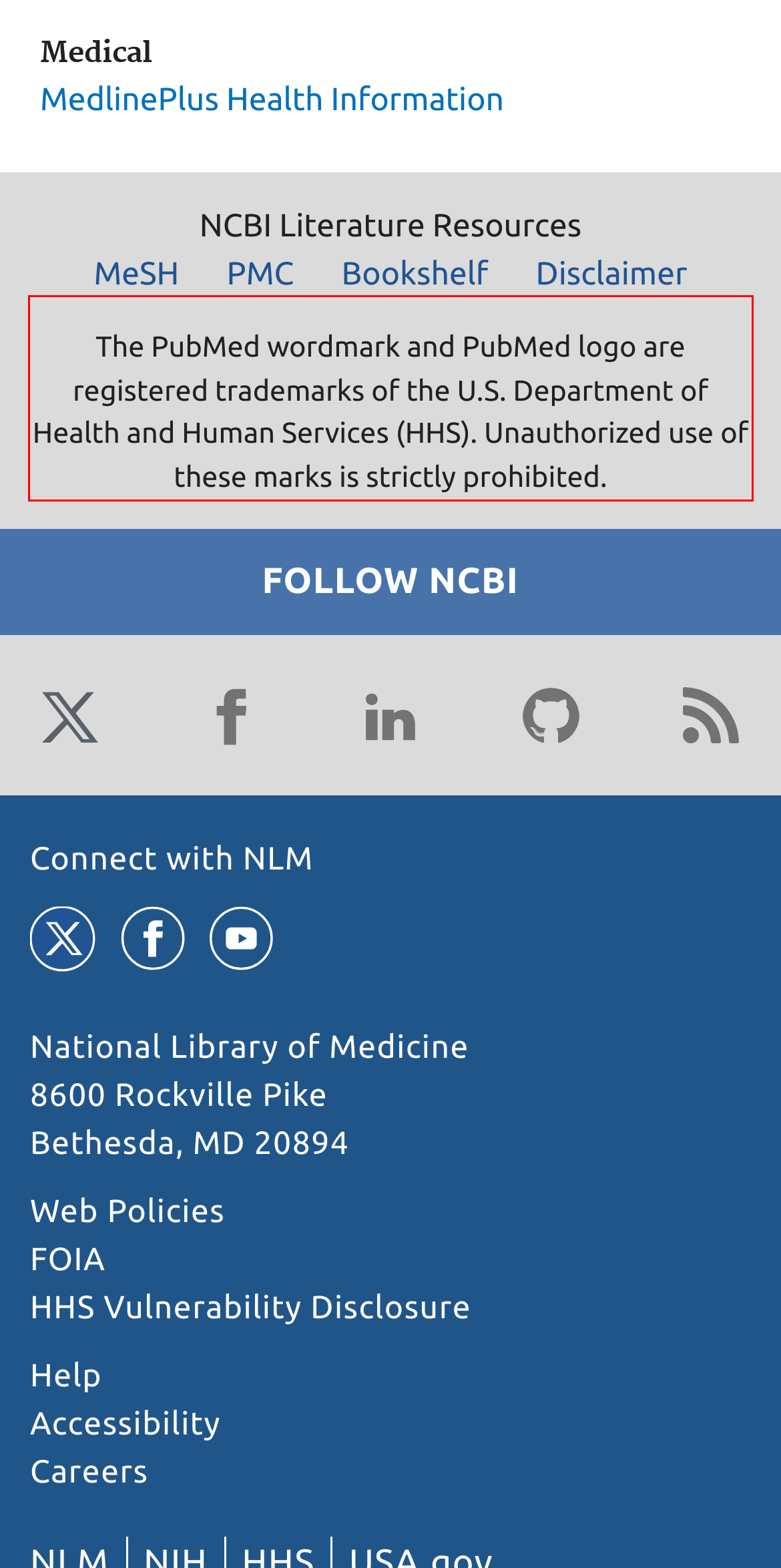Review the screenshot of the webpage and recognize the text inside the red rectangle bounding box. Provide the extracted text content.

The PubMed wordmark and PubMed logo are registered trademarks of the U.S. Department of Health and Human Services (HHS). Unauthorized use of these marks is strictly prohibited.